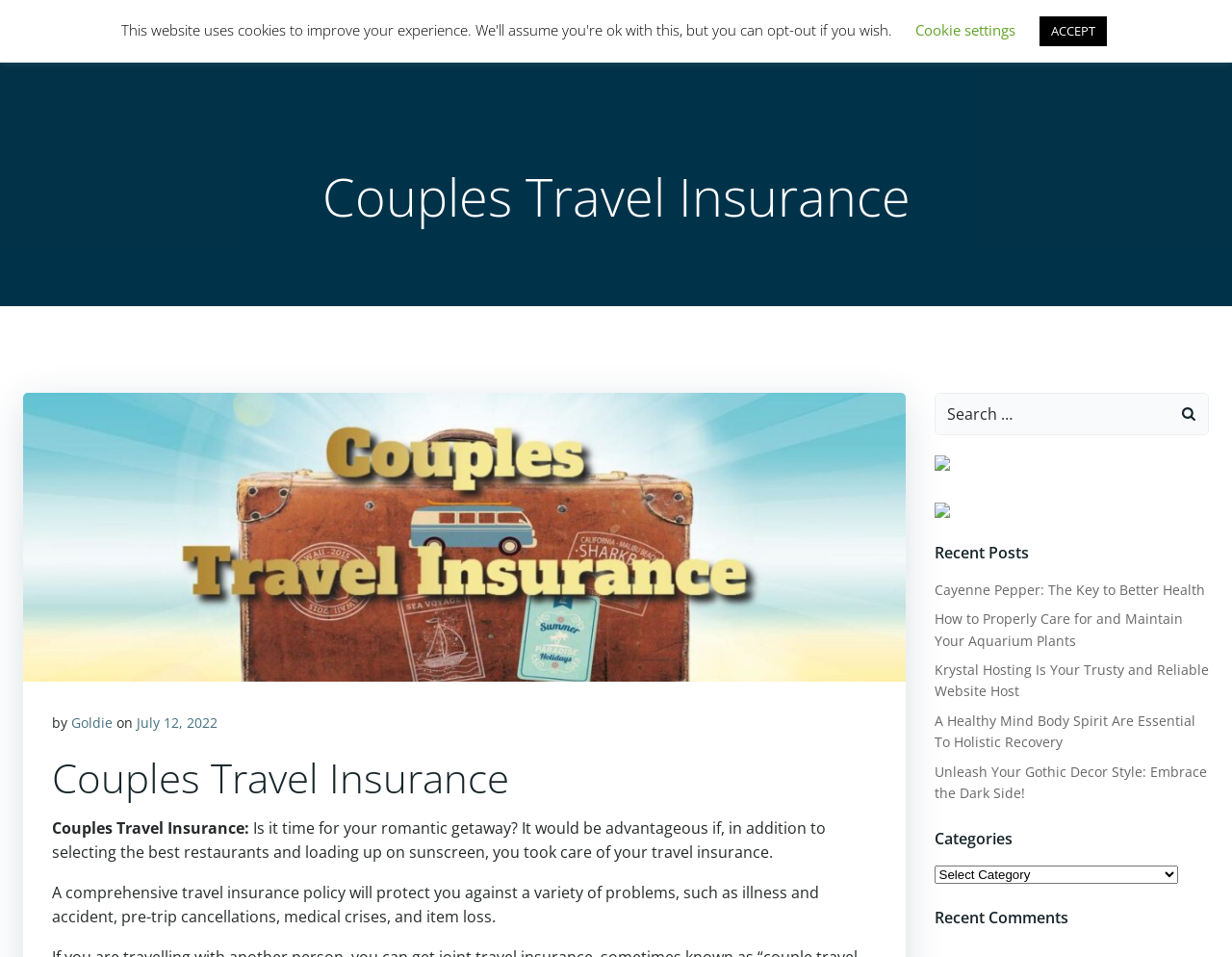Locate the bounding box coordinates of the element that should be clicked to execute the following instruction: "read recent posts".

[0.758, 0.566, 0.981, 0.591]